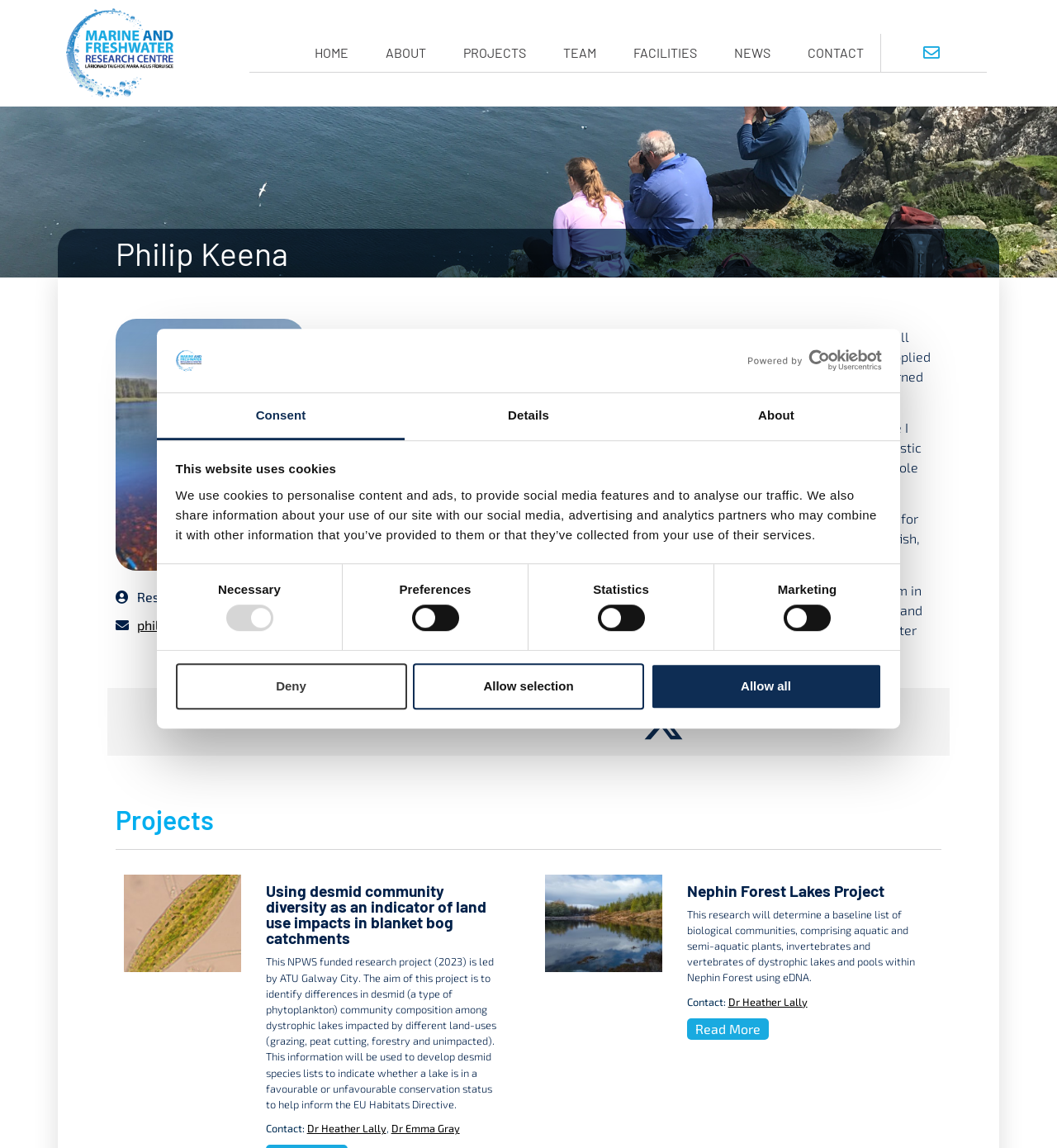Provide a comprehensive description of the webpage.

This webpage is about Philip Keena, a Research Assistant at the ATU Marine and Freshwater Research Centre. At the top of the page, there is a dialog box about cookies, with a logo and a link to open in a new window. Below this, there is a tab list with three tabs: Consent, Details, and About. The Consent tab is selected by default, and it contains a message about the website using cookies, along with four checkboxes for Necessary, Preferences, Statistics, and Marketing.

Below the tab list, there are three buttons: Deny, Allow selection, and Allow all. On the top-left corner of the page, there is a link to the HOME page, followed by links to ABOUT, PROJECTS, TEAM, FACILITIES, NEWS, and CONTACT.

In the main content area, there is a heading with Philip Keena's name, followed by an image of him. Below this, there is a brief description of his background, including his passion for angling and freshwater systems, his education, and his work experience. The text is divided into four paragraphs, each describing a different period of his life.

On the right side of the page, there are links to his LinkedIn and Twitter profiles. Below this, there is a heading for Projects, followed by an image and a description of a project about using desmid community diversity as an indicator of land use impacts in blanket bog catchments. This project has a link to more information, and it also lists the contacts for the project.

Below this project, there is another project about the Nephin Forest Lakes, which includes an image of a lake surrounded by conifer forest, a heading, and a description of the project. This project also has a link to more information and lists the contacts. At the bottom of the page, there is a link to Read More.